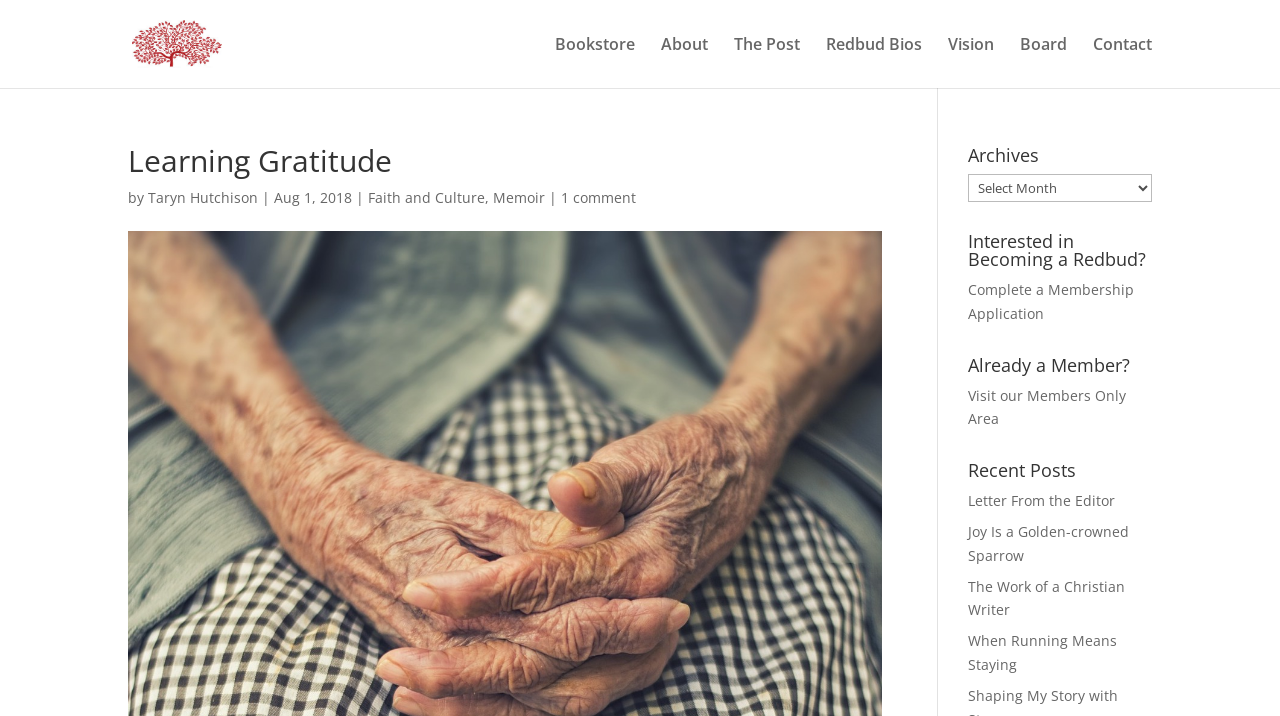Specify the bounding box coordinates of the element's region that should be clicked to achieve the following instruction: "visit the Redbud Writers Guild homepage". The bounding box coordinates consist of four float numbers between 0 and 1, in the format [left, top, right, bottom].

[0.103, 0.046, 0.201, 0.072]